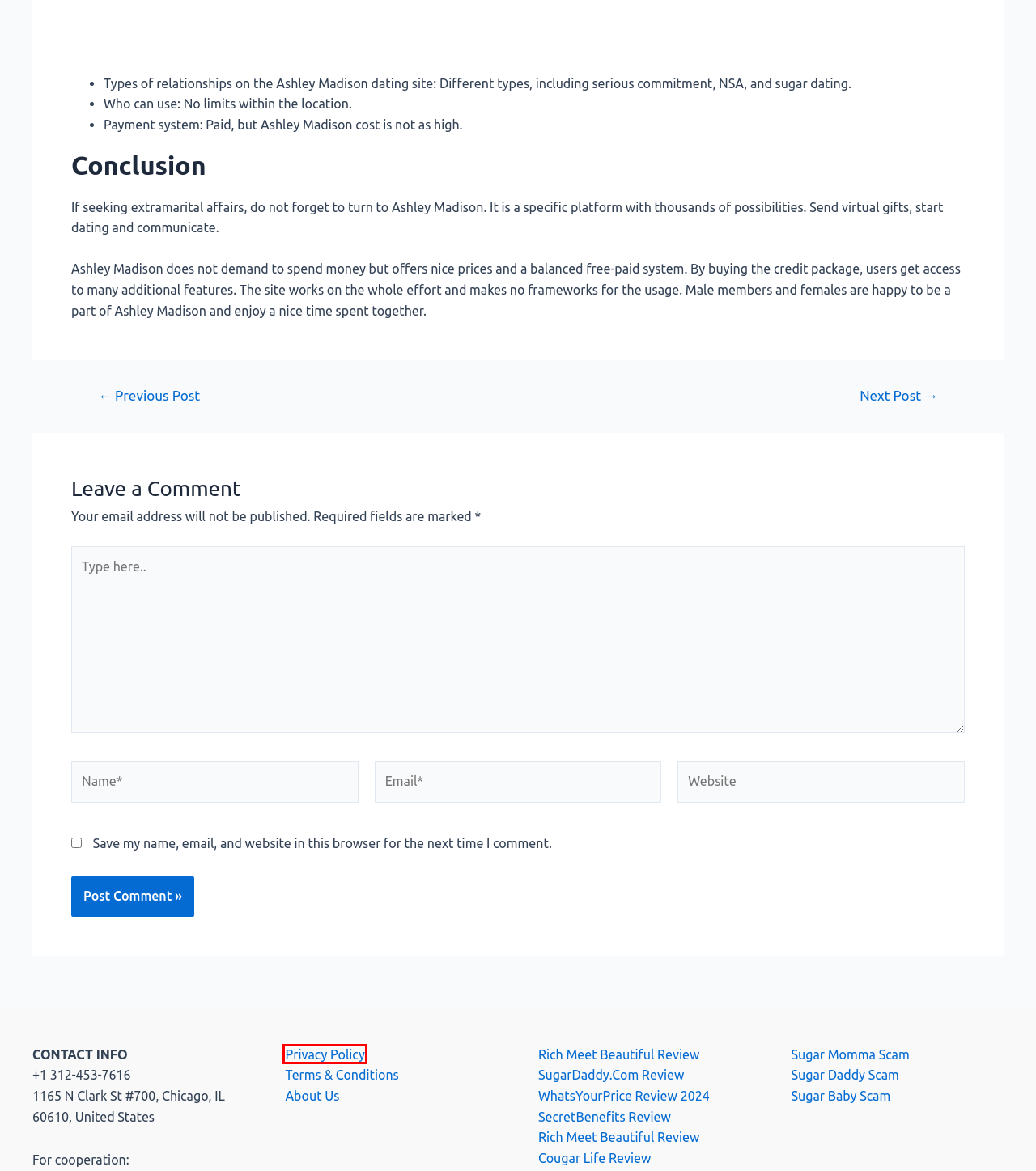You have been given a screenshot of a webpage with a red bounding box around a UI element. Select the most appropriate webpage description for the new webpage that appears after clicking the element within the red bounding box. The choices are:
A. SugarDaddy.Com Review - All The Truth In One Place
B. Privacy Policy - BitCloutSugarDaddies
C. Sugar Daddy Scams - Tips For 2023
D. Secret Benefits Review 2023 - Sugar Babies Are Waiting For You
E. Sugar Momma Scams And Tips on Being a Victim
F. Sugar Baby Scams: Popular Tricks to Avoid Online
G. About Us - BitCloutSugarDaddies
H. Cougar Life Review

B